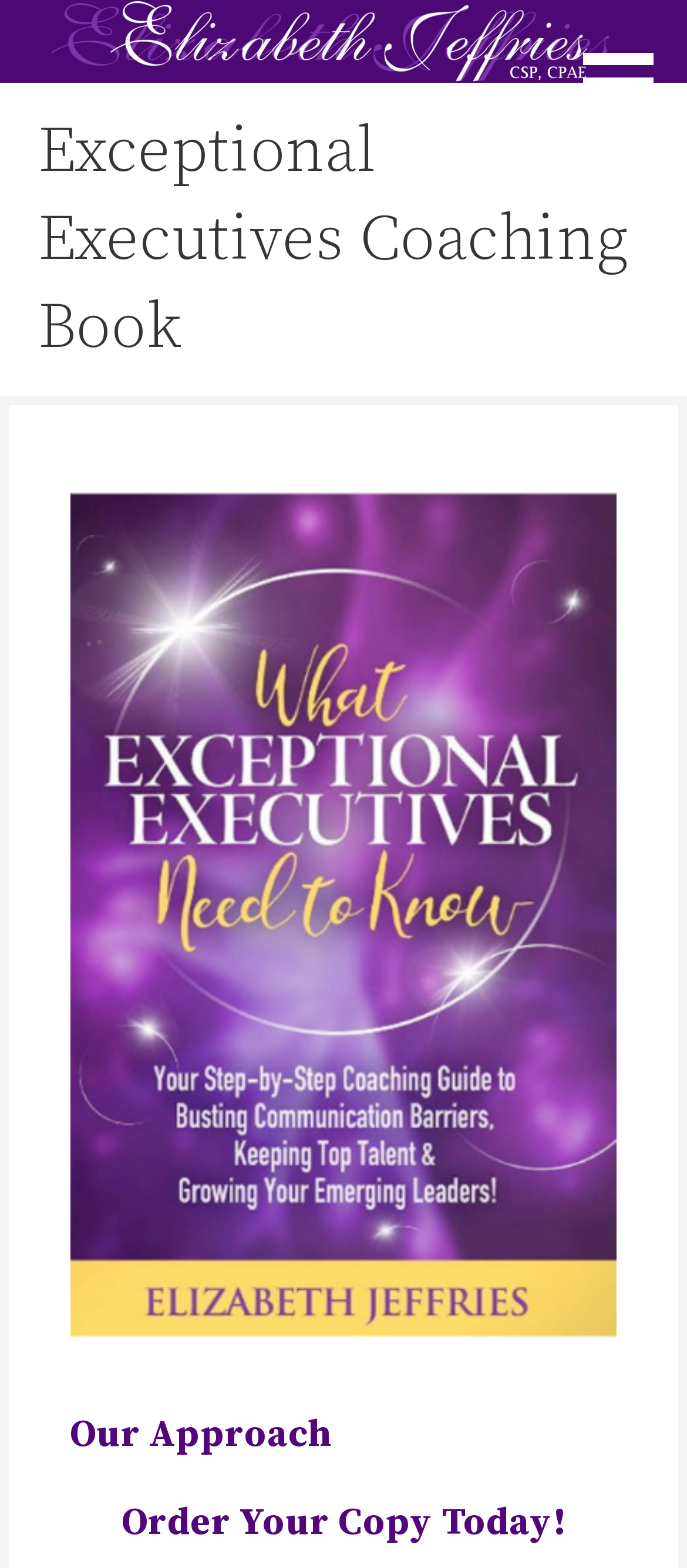Determine the bounding box for the UI element that matches this description: "Elizabeth Jeffries, CSP, CPAE".

[0.045, 0.032, 0.84, 0.118]